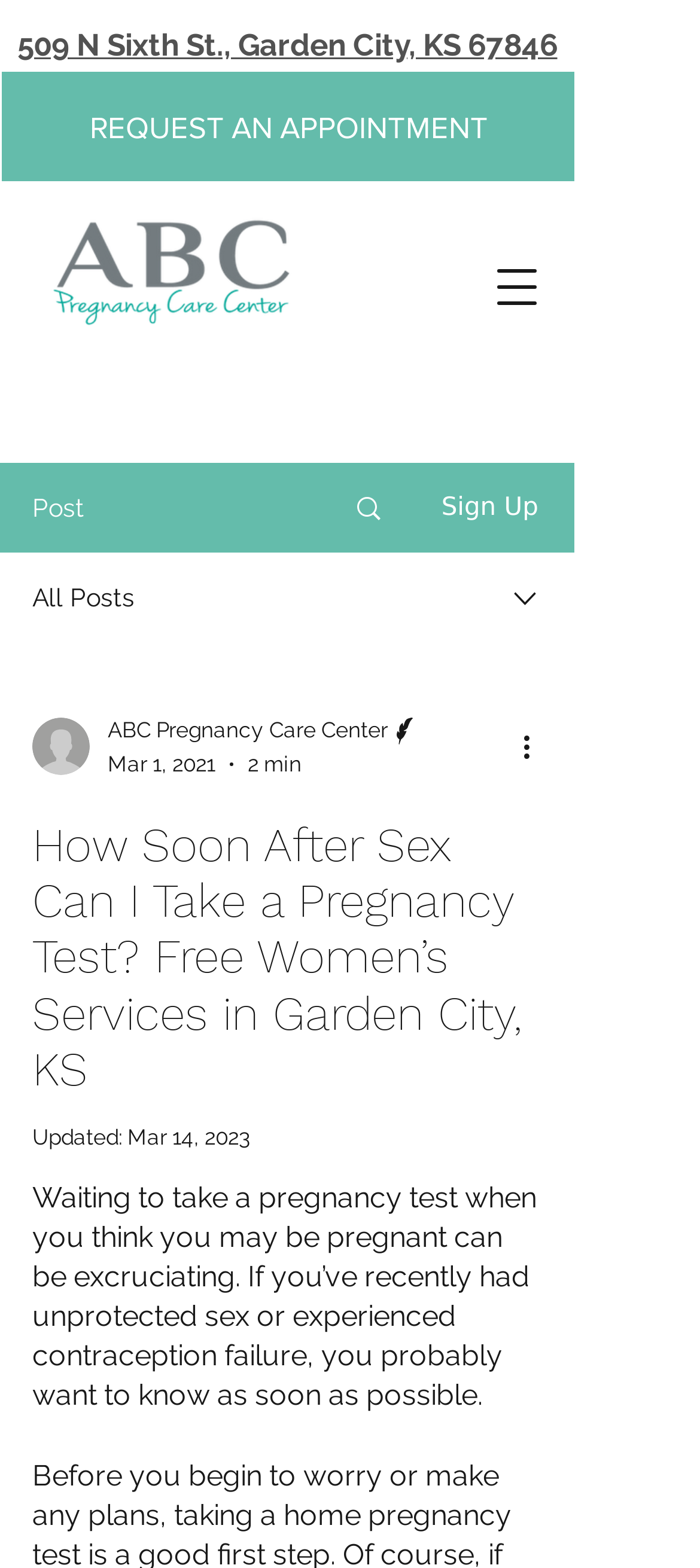Find the main header of the webpage and produce its text content.

How Soon After Sex Can I Take a Pregnancy Test? Free Women’s Services in Garden City, KS